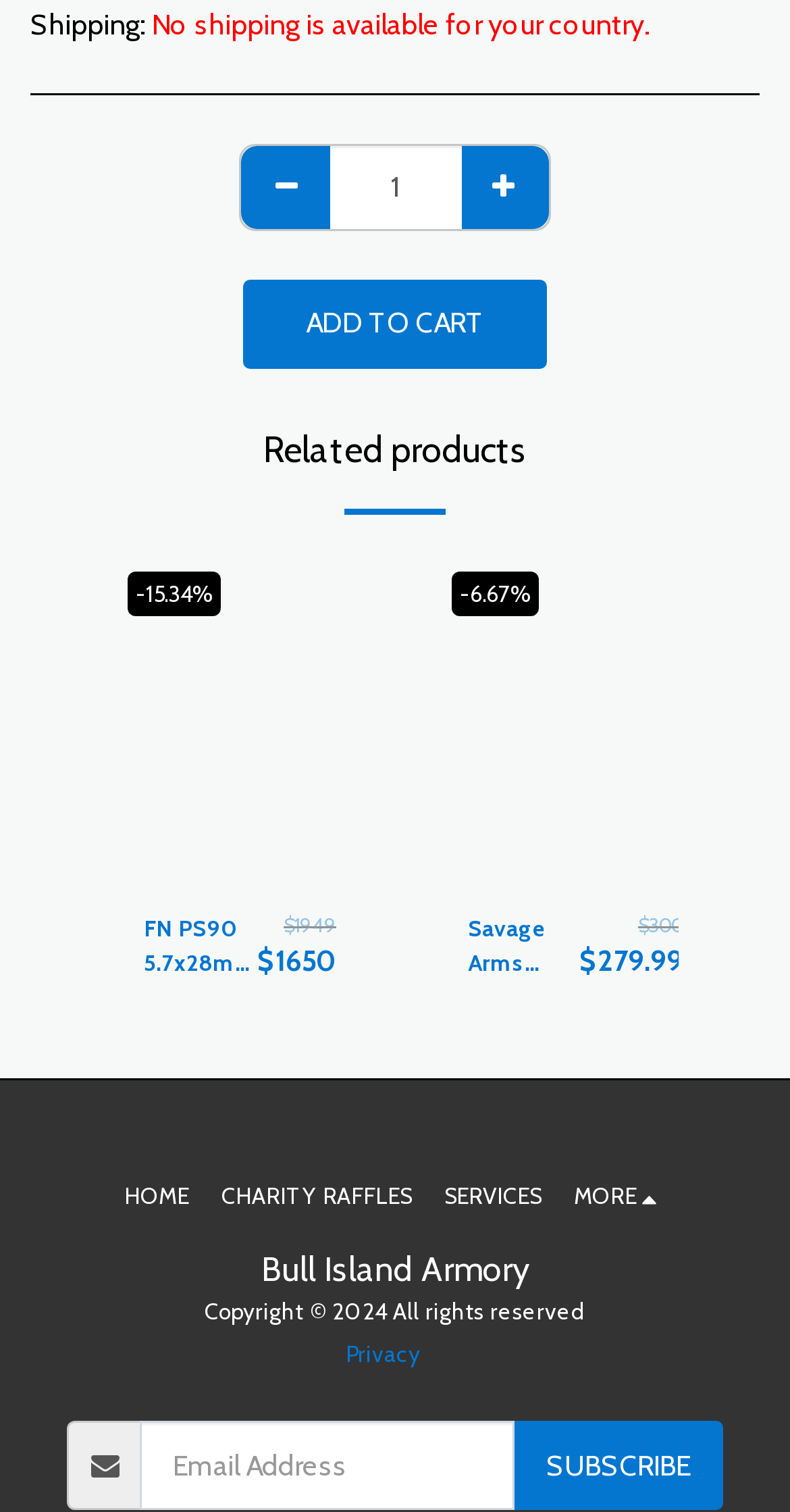Locate the bounding box coordinates of the element to click to perform the following action: 'View related product'. The coordinates should be given as four float values between 0 and 1, in the form of [left, top, right, bottom].

[0.141, 0.367, 0.449, 0.582]